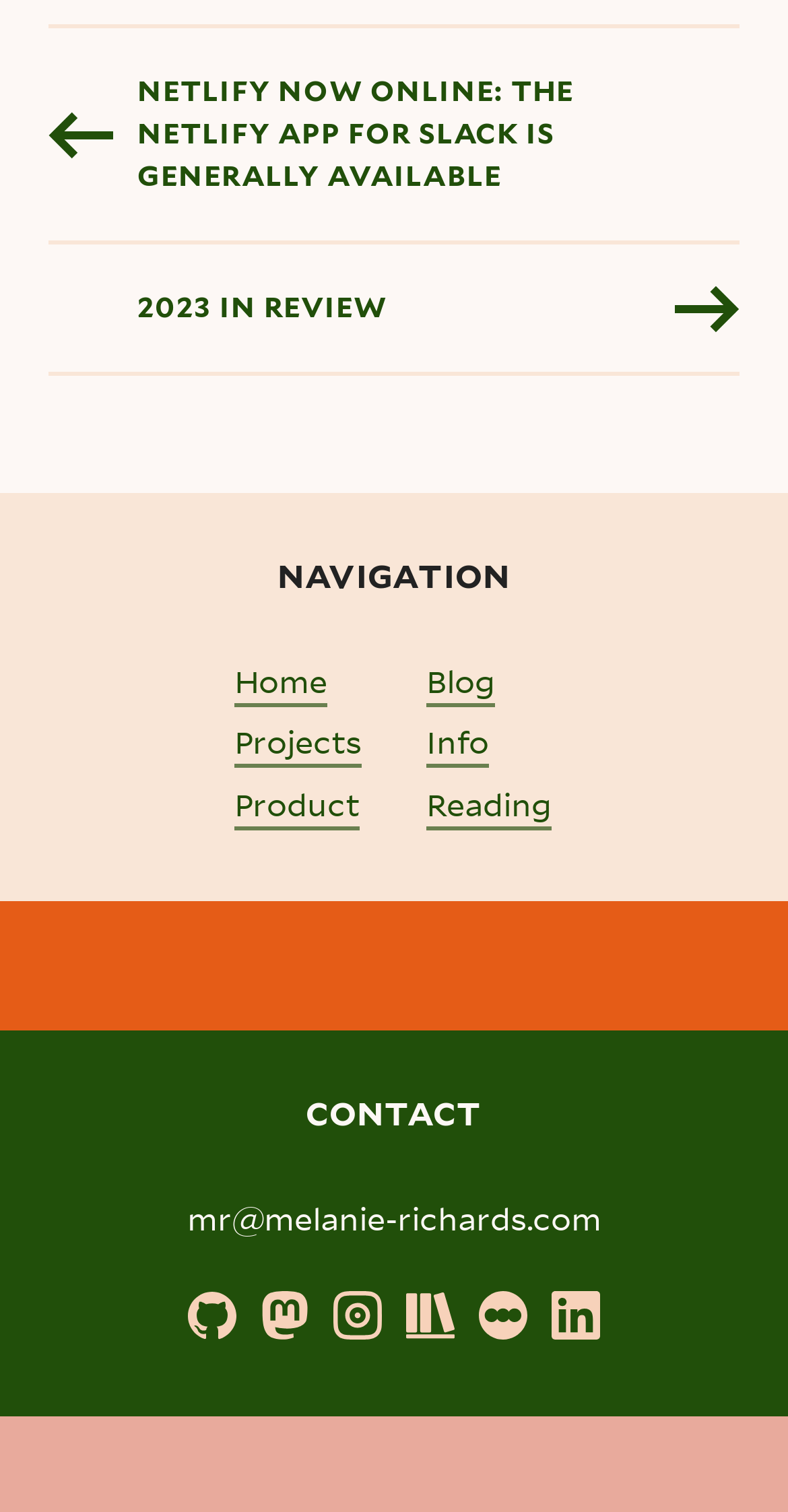Determine the bounding box coordinates of the area to click in order to meet this instruction: "view the product".

[0.297, 0.519, 0.456, 0.549]